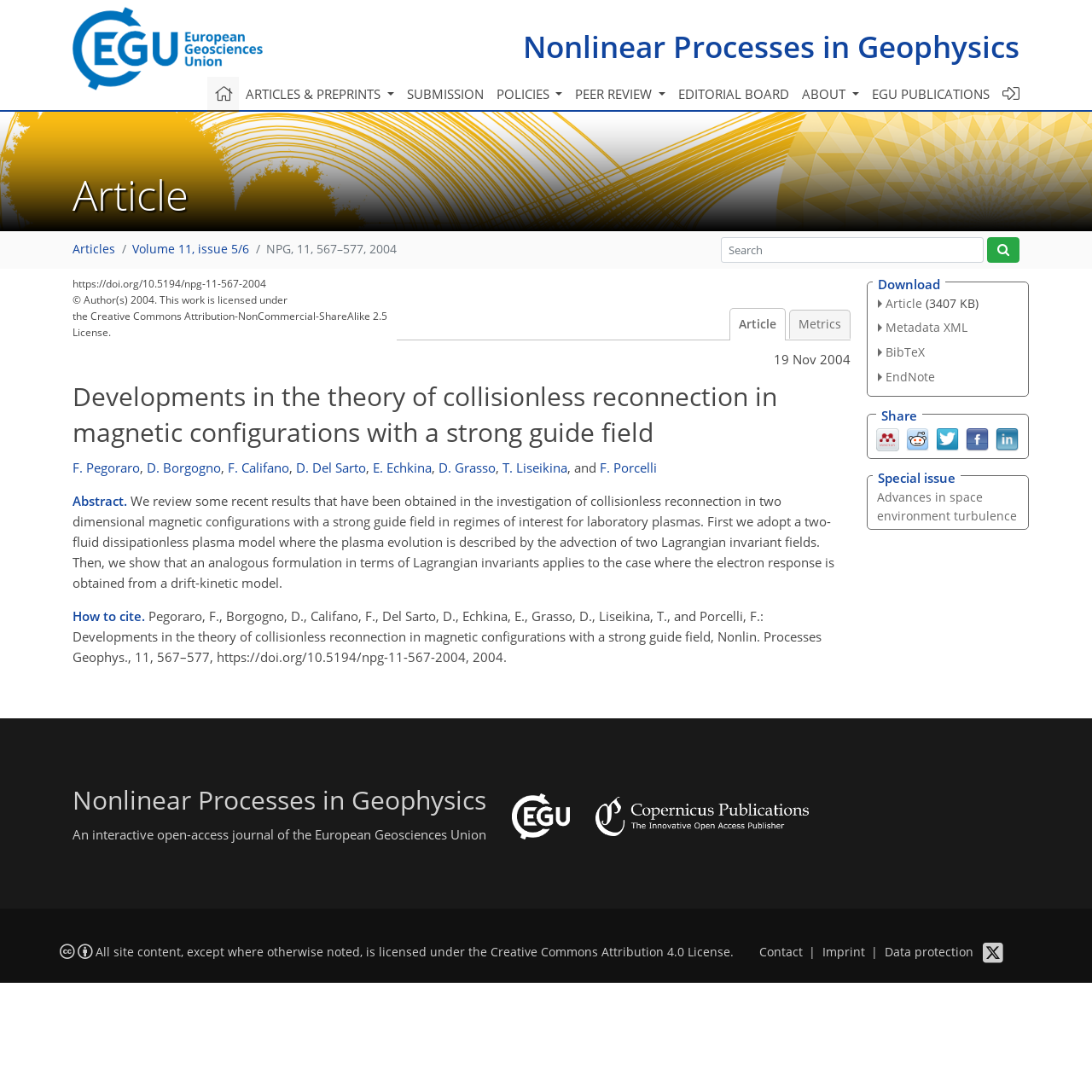Please identify the coordinates of the bounding box for the clickable region that will accomplish this instruction: "View article metrics".

[0.723, 0.283, 0.779, 0.31]